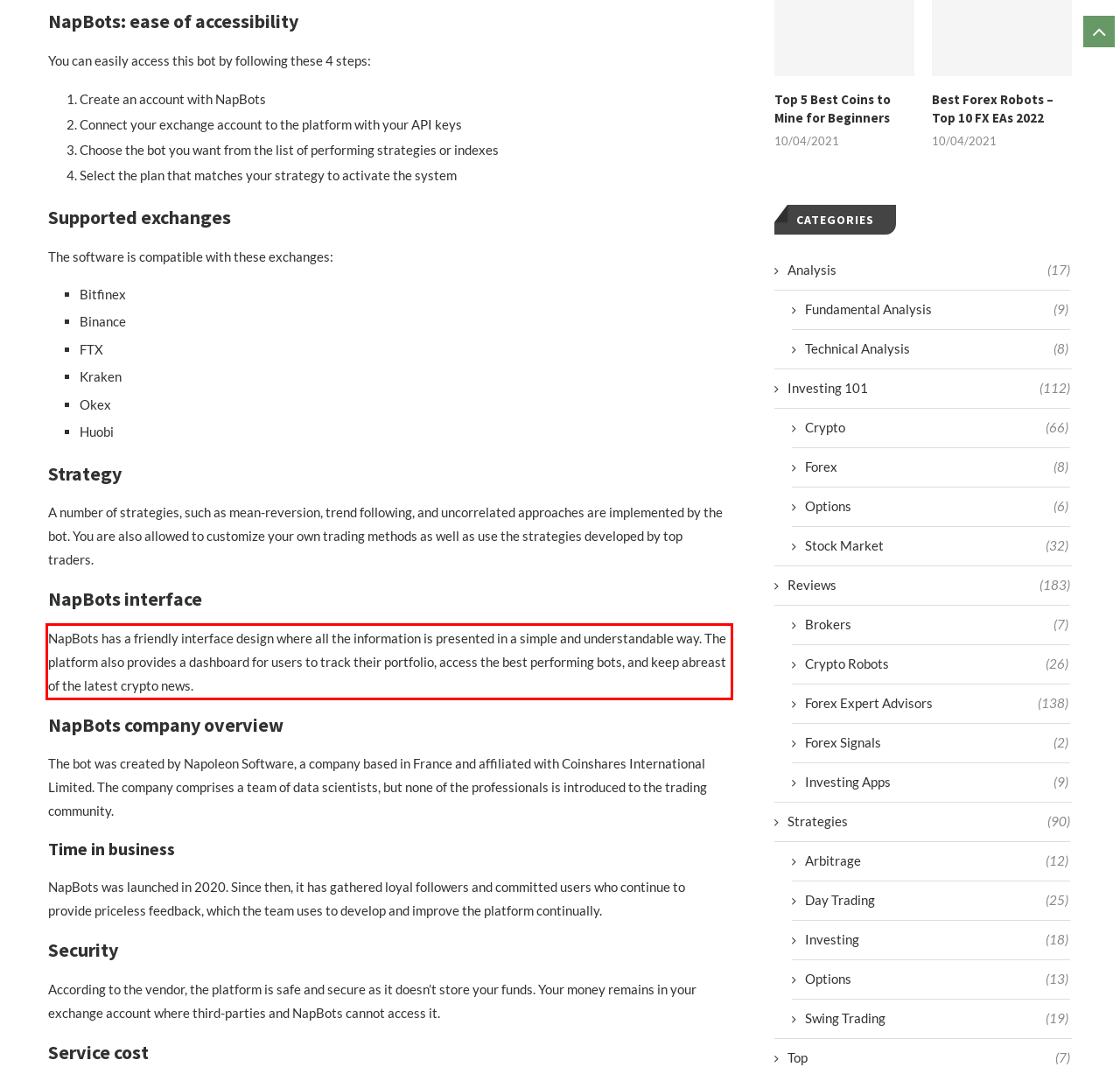View the screenshot of the webpage and identify the UI element surrounded by a red bounding box. Extract the text contained within this red bounding box.

NapBots has a friendly interface design where all the information is presented in a simple and understandable way. The platform also provides a dashboard for users to track their portfolio, access the best performing bots, and keep abreast of the latest crypto news.